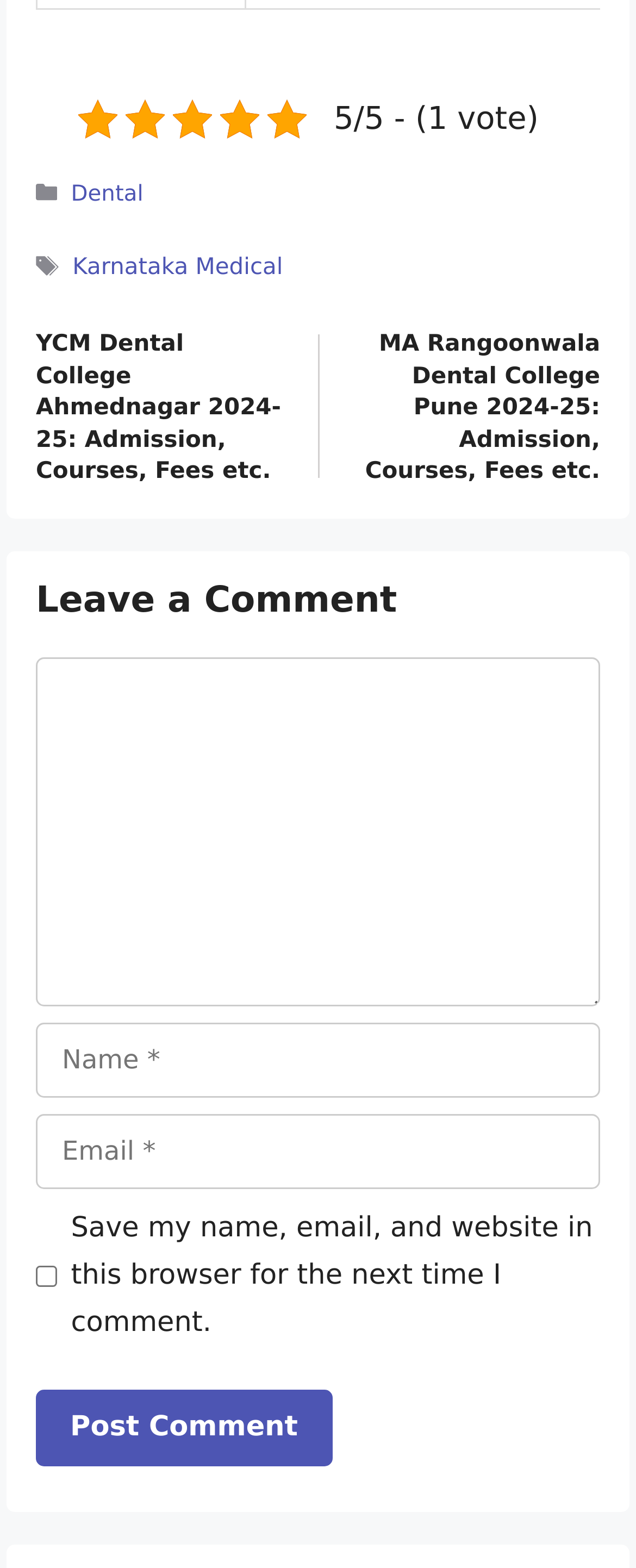What is the button at the bottom for?
Based on the image, answer the question with as much detail as possible.

The button at the bottom is for posting a comment, as indicated by the button element with the text 'Post Comment'.